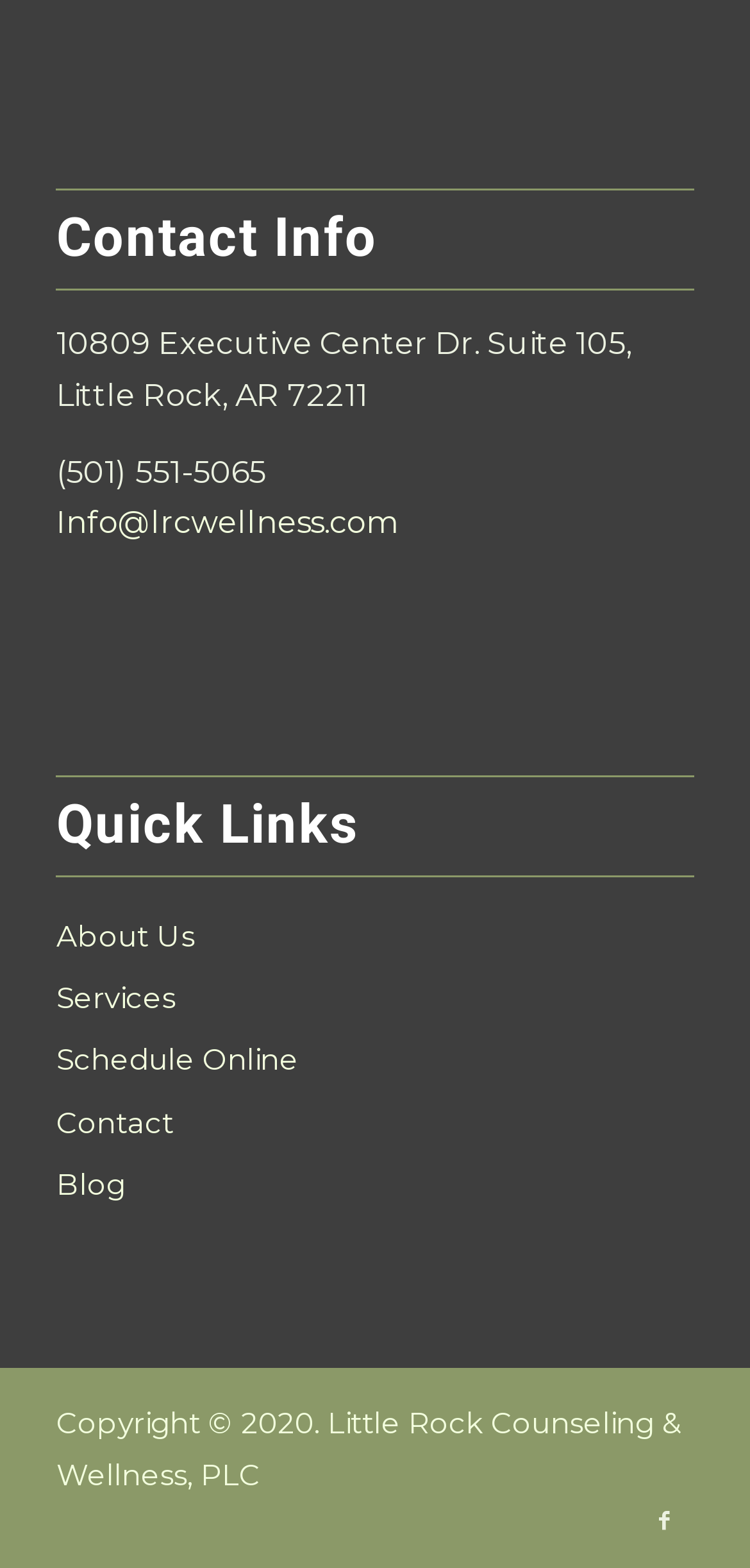Respond to the question below with a single word or phrase:
What is the address of Little Rock Counseling & Wellness?

10809 Executive Center Dr. Suite 105, Little Rock, AR 72211